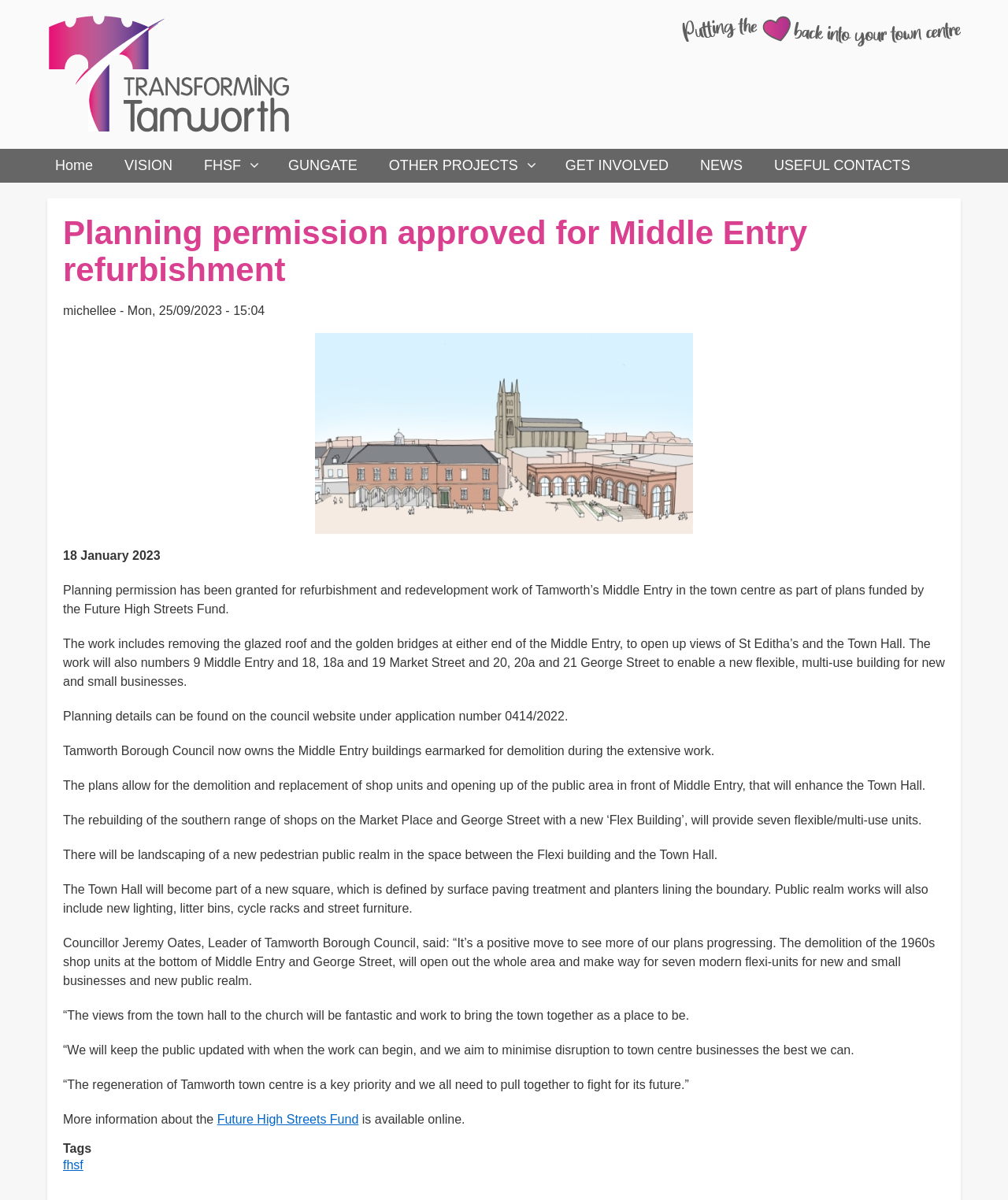Given the element description, predict the bounding box coordinates in the format (top-left x, top-left y, bottom-right x, bottom-right y). Make sure all values are between 0 and 1. Here is the element description: USEFUL CONTACTS

[0.752, 0.124, 0.919, 0.152]